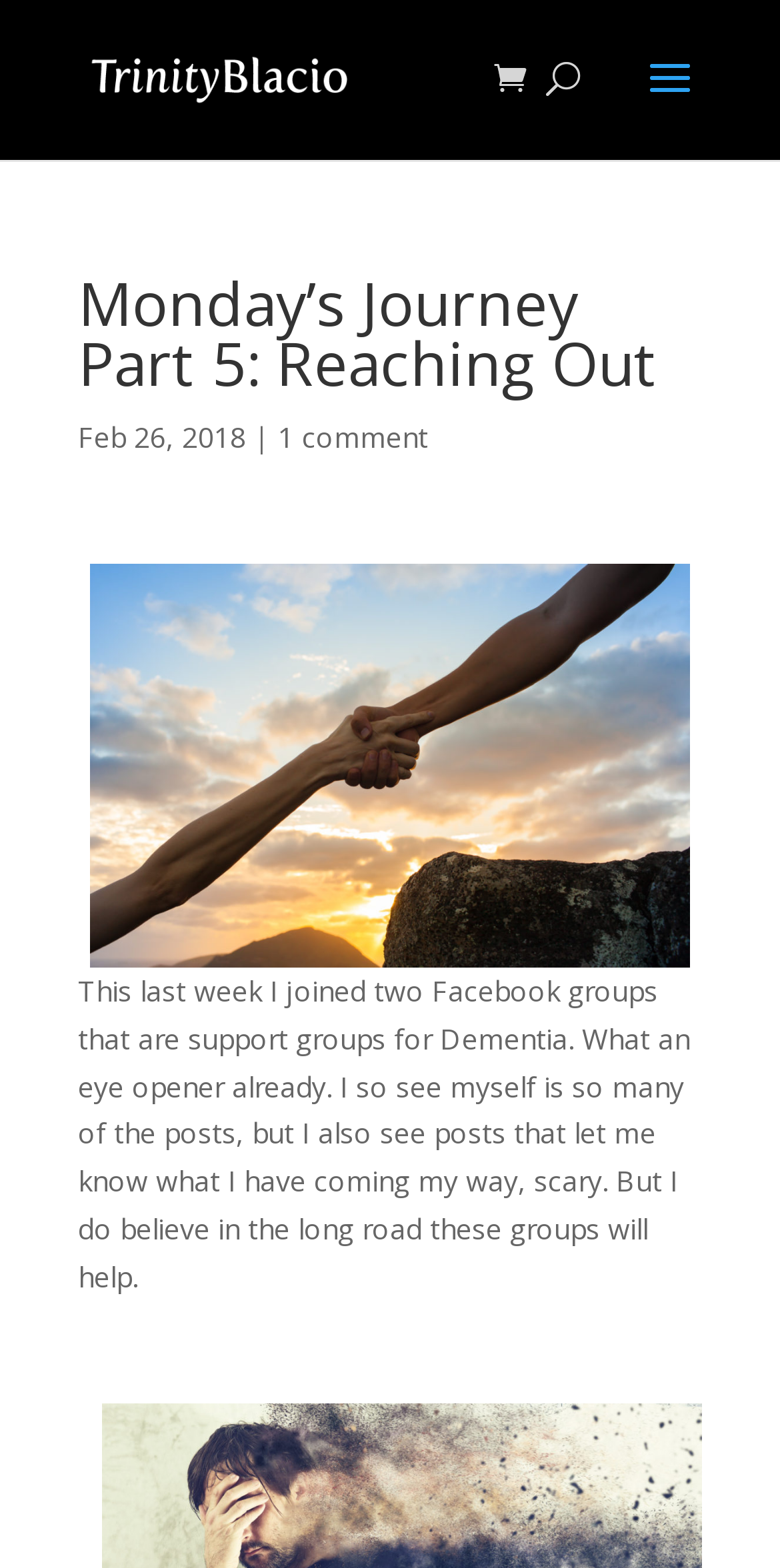What is the topic of the Facebook groups mentioned in the post?
Answer the question in a detailed and comprehensive manner.

I found the topic of the Facebook groups by reading the post content, which mentions that the author joined two Facebook groups that are support groups for Dementia.